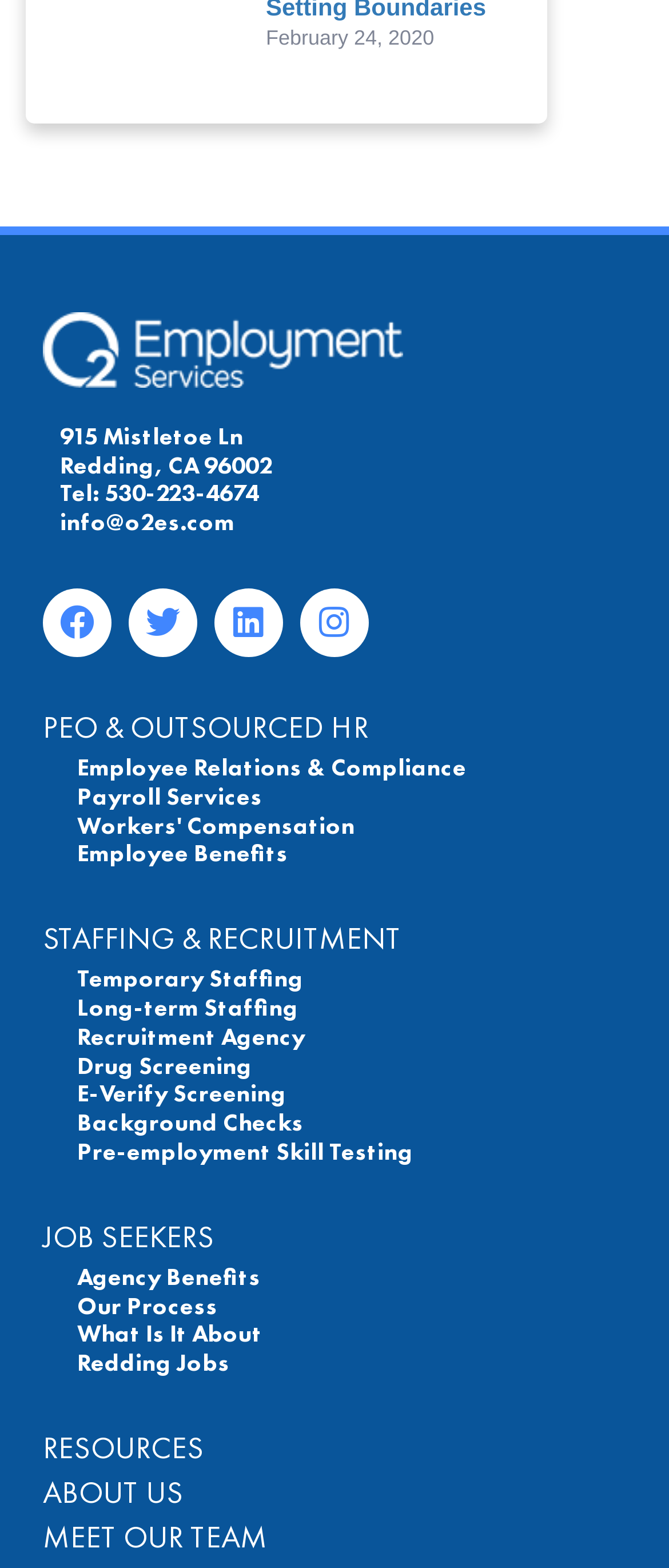Identify the bounding box coordinates of the clickable region to carry out the given instruction: "Follow on Facebook".

[0.064, 0.375, 0.167, 0.419]